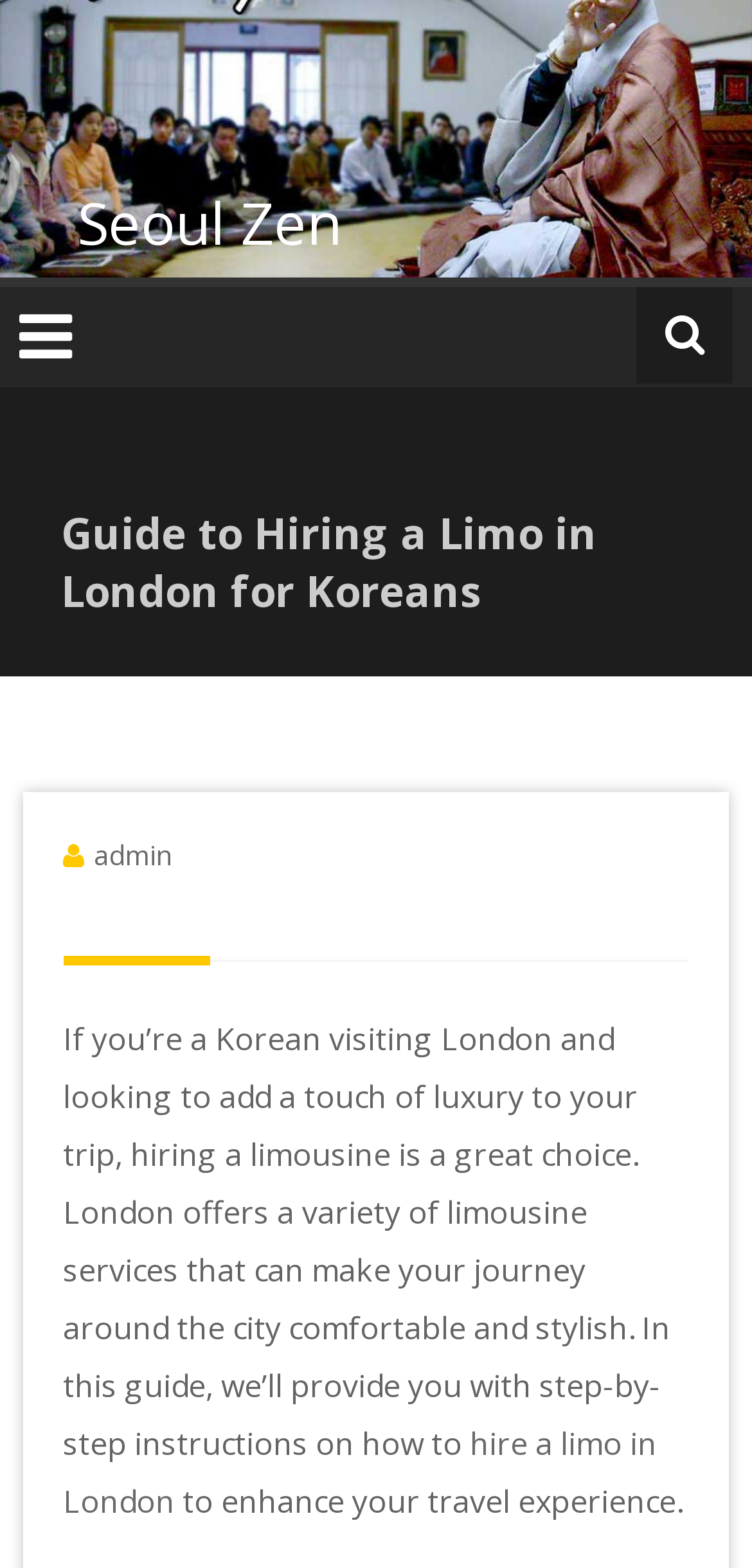Refer to the screenshot and give an in-depth answer to this question: What is the name of the website or company?

The webpage has a logo and a heading with the name 'Seoul Zen', which appears to be the name of the website or company providing this guide.